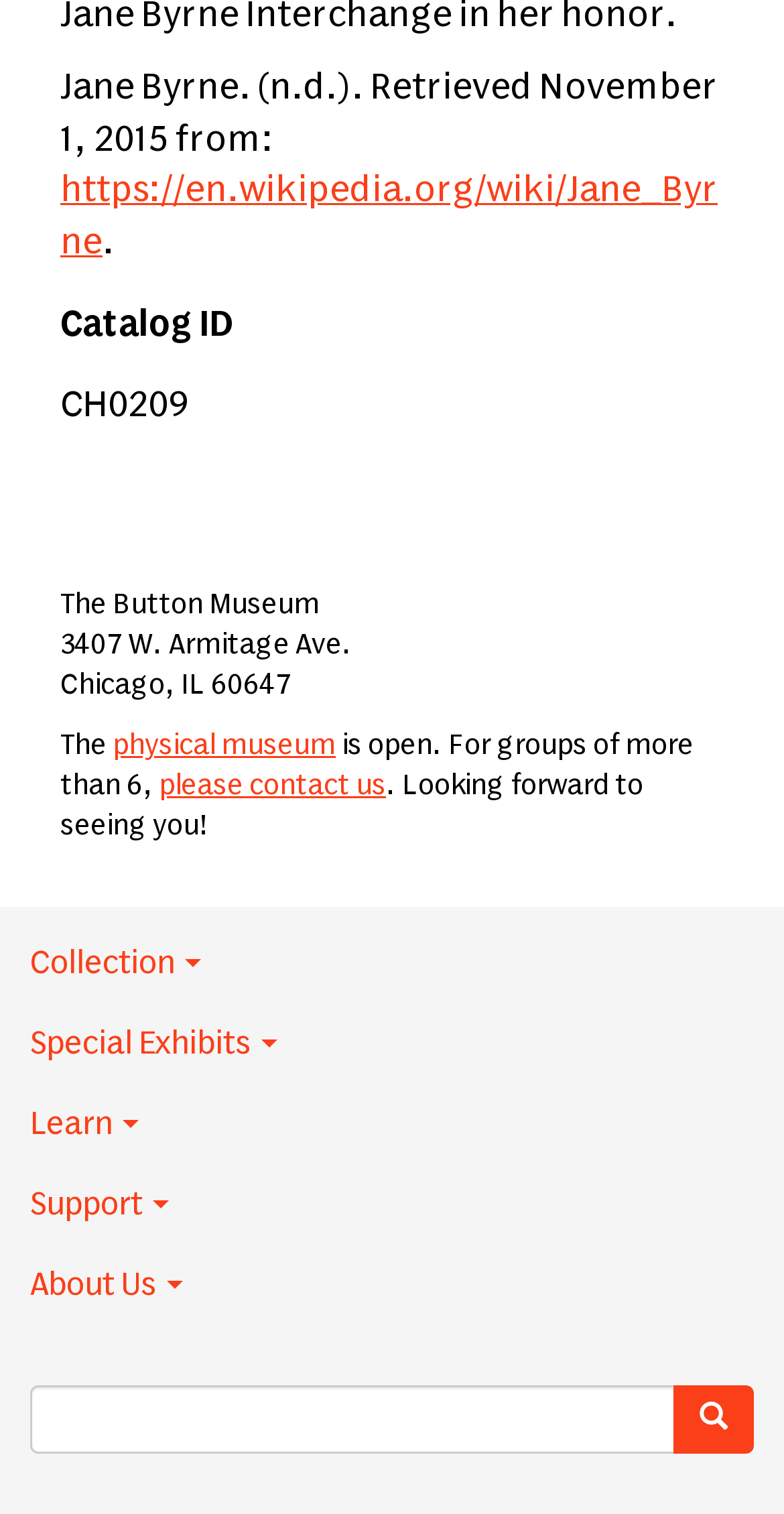Please provide the bounding box coordinates for the element that needs to be clicked to perform the following instruction: "Click on 'Next Post'". The coordinates should be given as four float numbers between 0 and 1, i.e., [left, top, right, bottom].

None